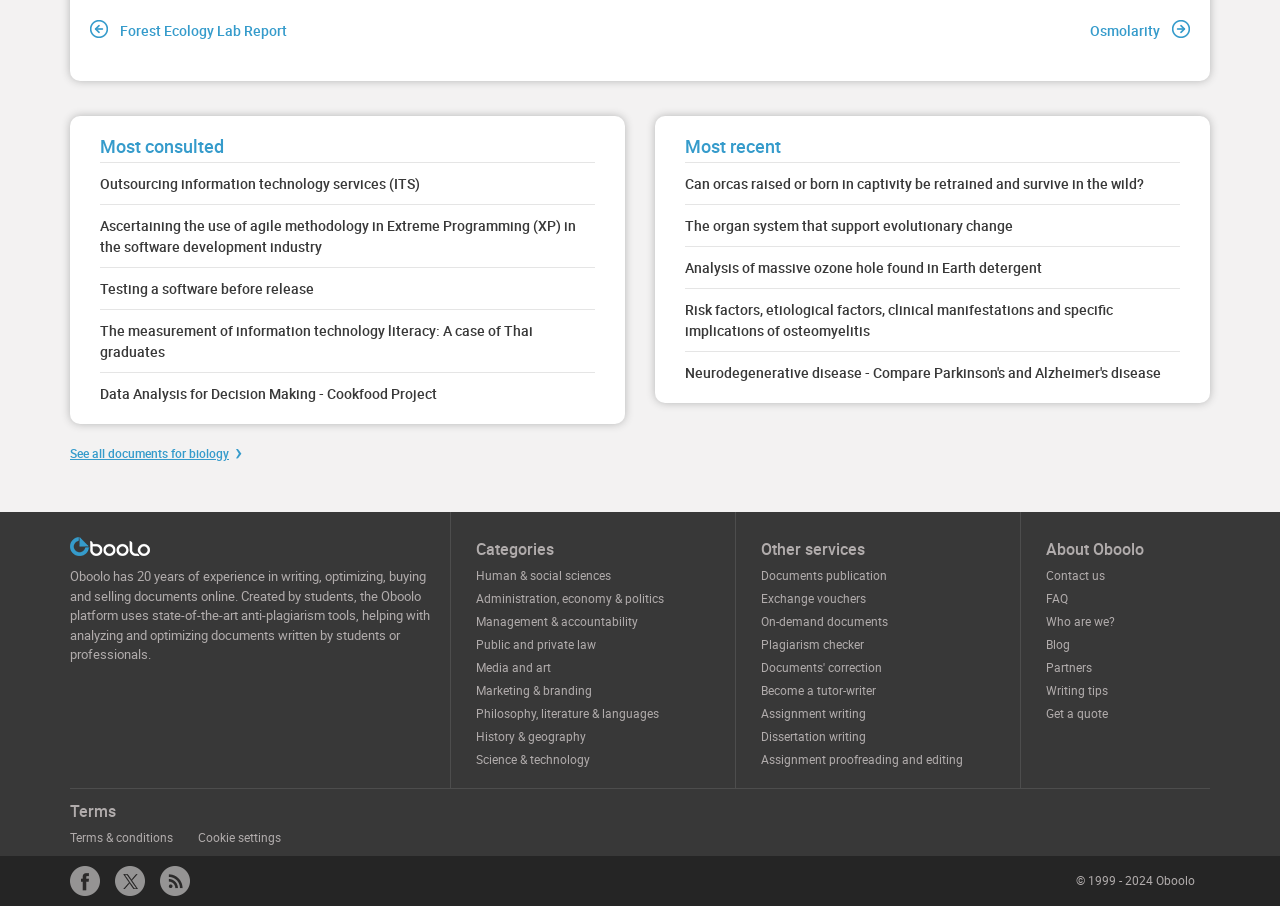Predict the bounding box coordinates of the UI element that matches this description: "Science & technology". The coordinates should be in the format [left, top, right, bottom] with each value between 0 and 1.

[0.372, 0.828, 0.461, 0.848]